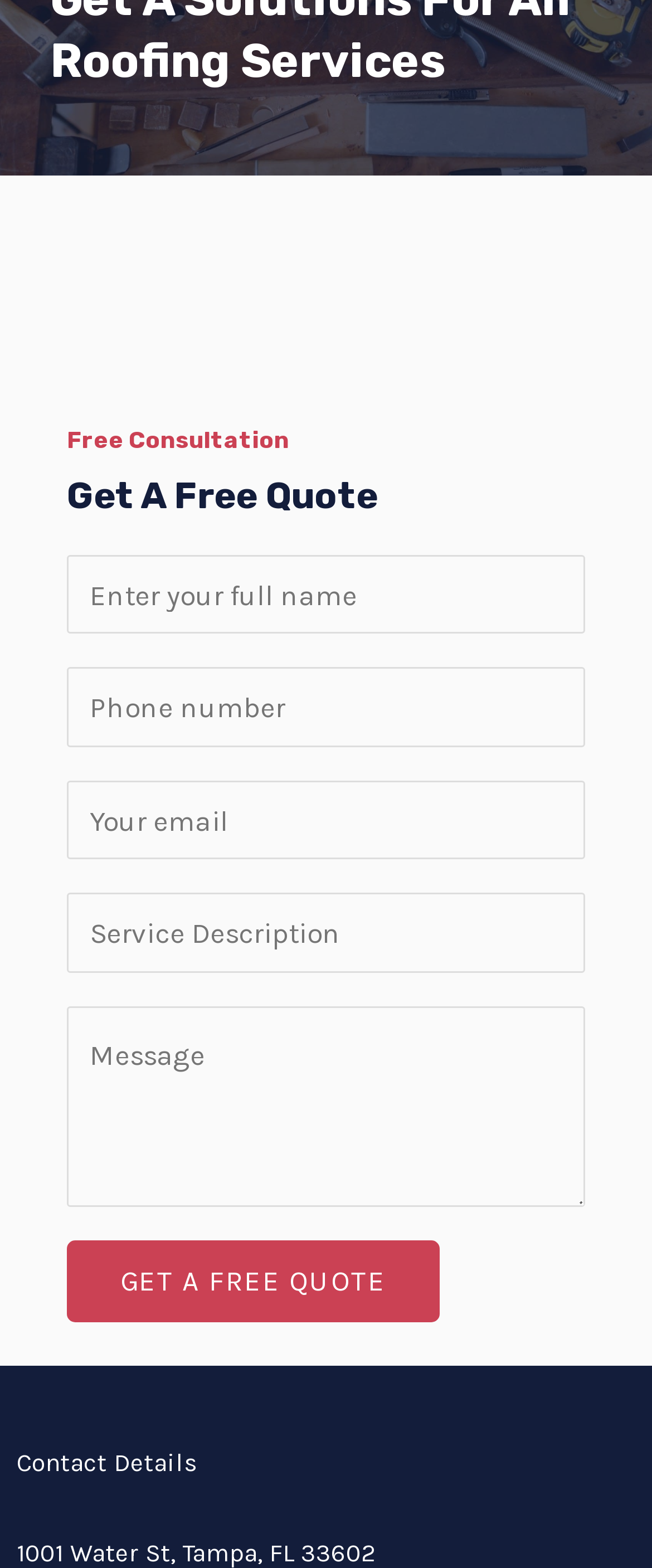What is the label of the button at the bottom of the form?
Give a detailed and exhaustive answer to the question.

The button at the bottom of the form has the label 'GET A FREE QUOTE', which suggests that clicking this button will submit the quote request.